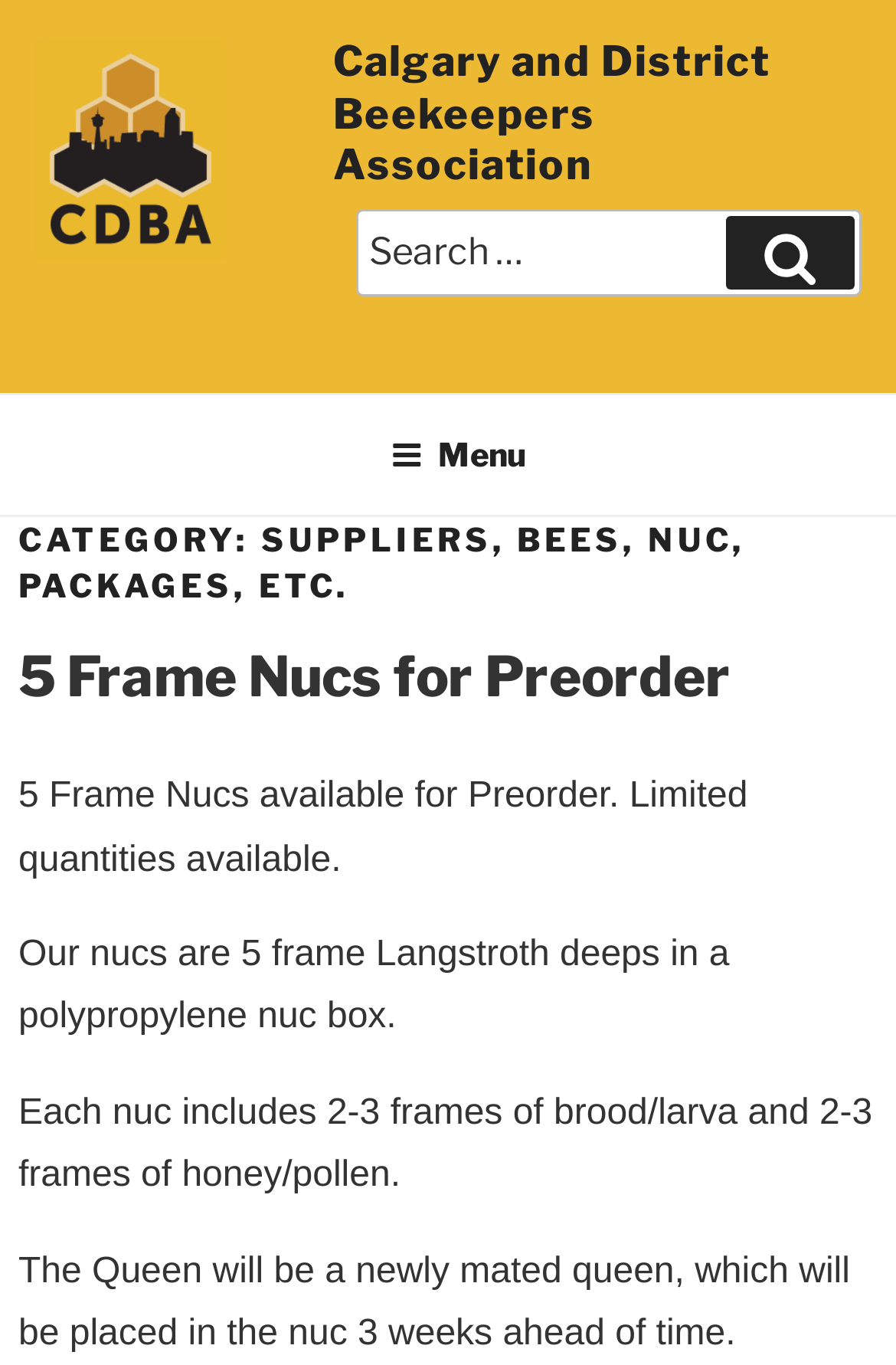What type of box is used for the nuc?
Answer the question with a detailed and thorough explanation.

The webpage mentions that 'Our nucs are 5 frame Langstroth deeps in a polypropylene nuc box.' which specifies the type of box used for the nuc.